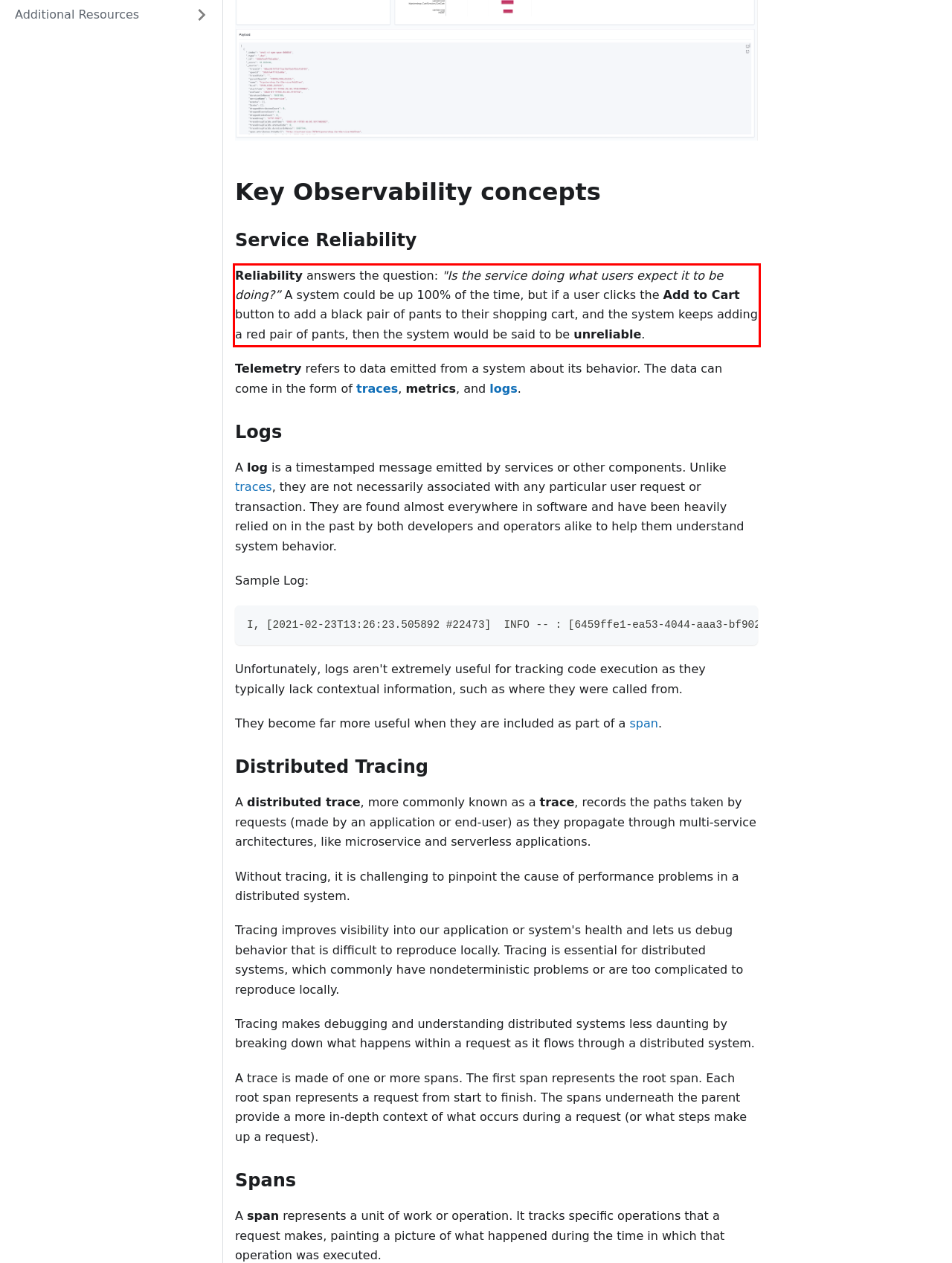You are given a screenshot showing a webpage with a red bounding box. Perform OCR to capture the text within the red bounding box.

Reliability answers the question: "Is the service doing what users expect it to be doing?” A system could be up 100% of the time, but if a user clicks the Add to Cart button to add a black pair of pants to their shopping cart, and the system keeps adding a red pair of pants, then the system would be said to be unreliable.